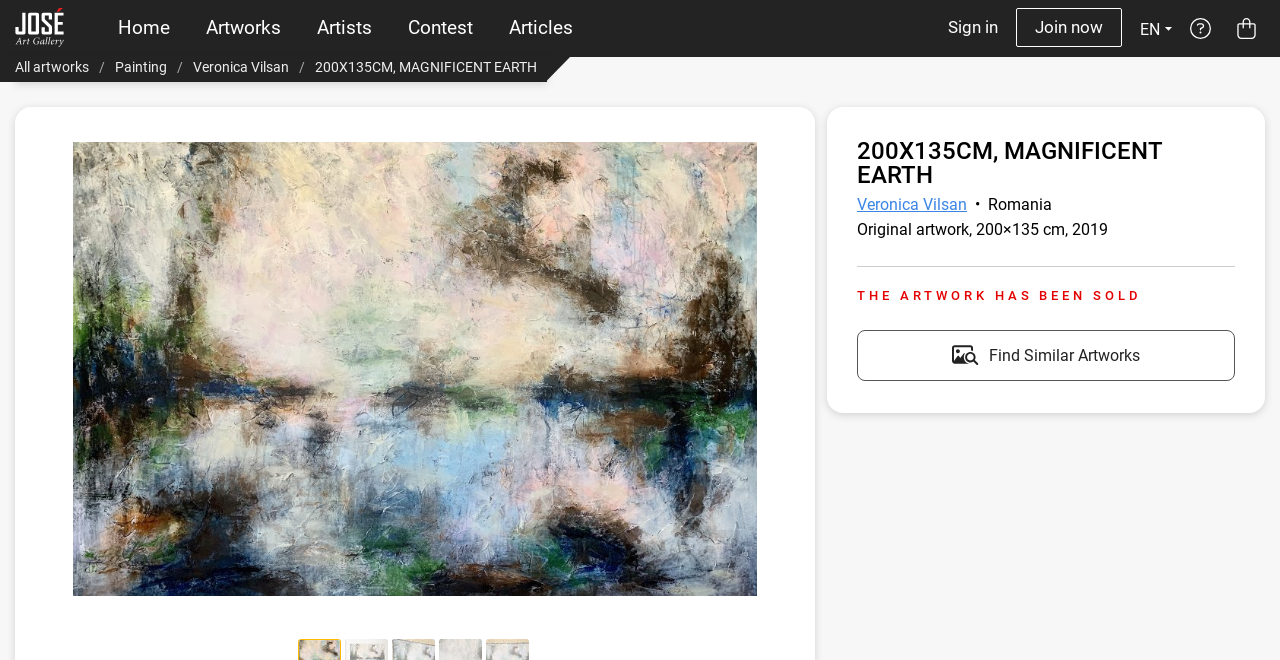Highlight the bounding box coordinates of the element you need to click to perform the following instruction: "View all artworks."

[0.012, 0.085, 0.077, 0.124]